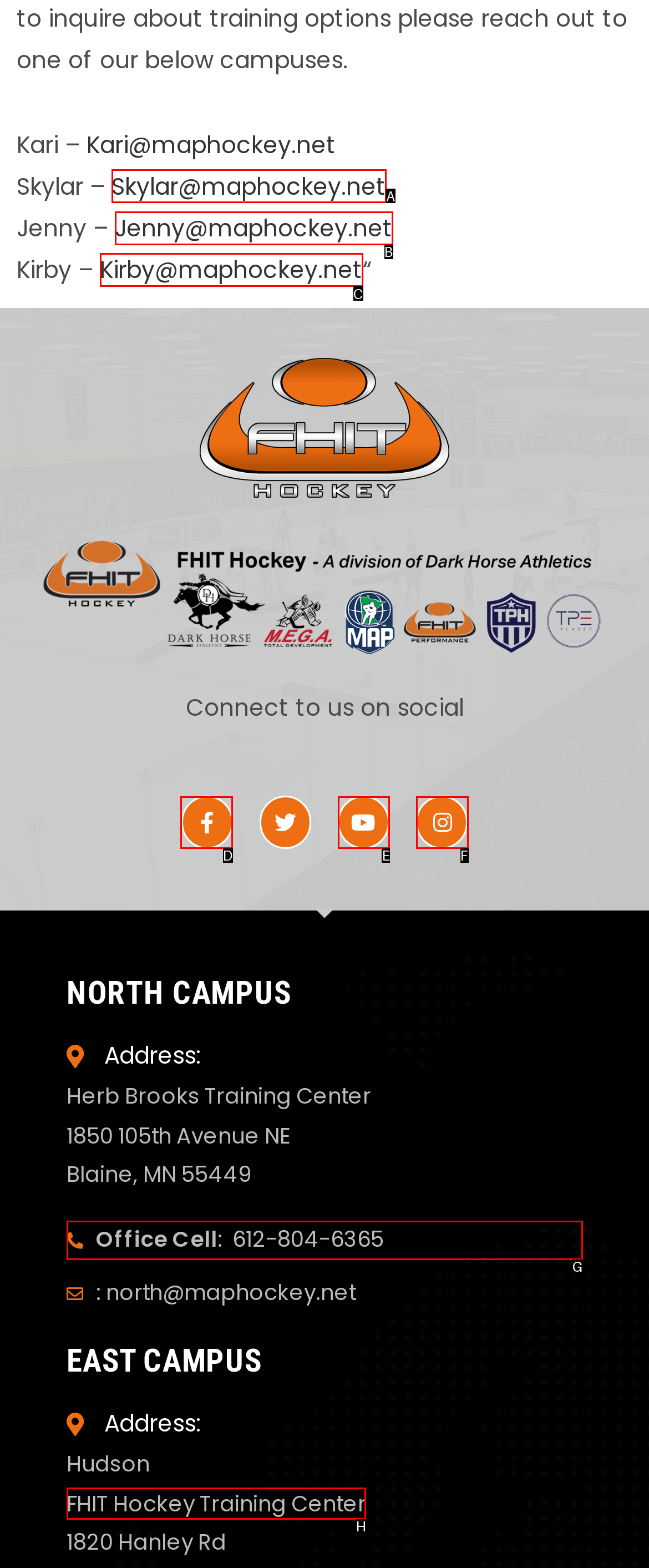Select the appropriate HTML element that needs to be clicked to finish the task: Check the article published on May 6, 2024
Reply with the letter of the chosen option.

None